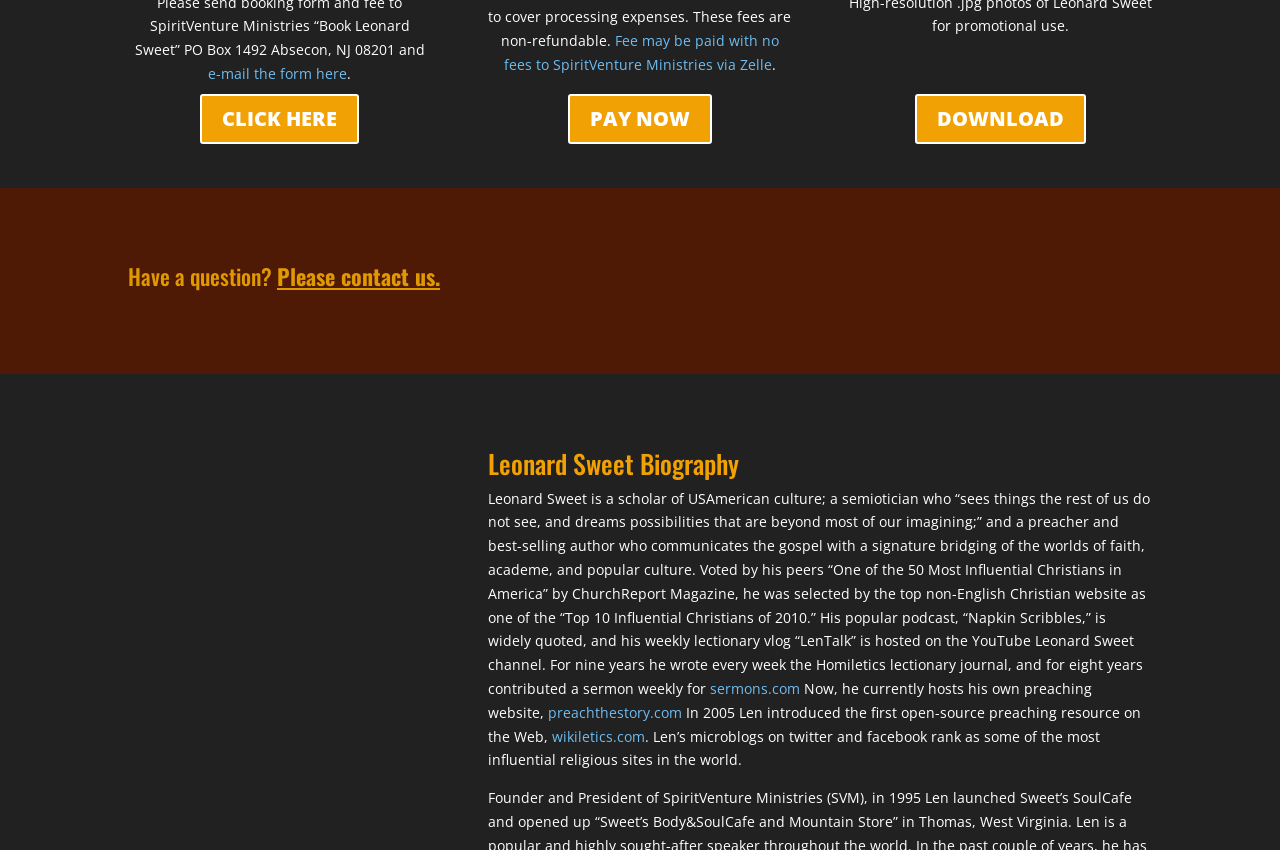Given the element description: "Please contact us.", predict the bounding box coordinates of this UI element. The coordinates must be four float numbers between 0 and 1, given as [left, top, right, bottom].

[0.216, 0.306, 0.344, 0.344]